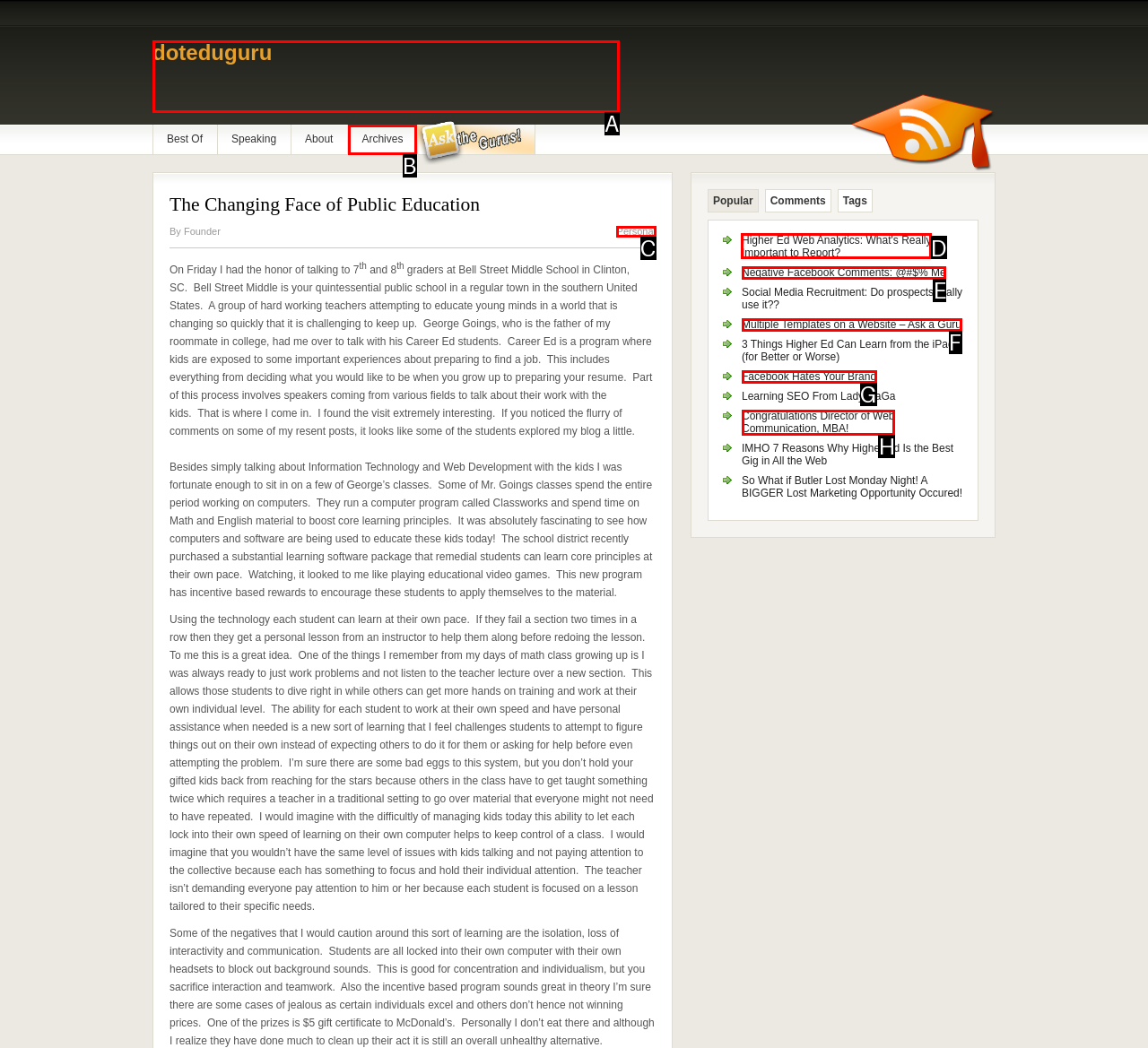Select the correct UI element to click for this task: Check out the 'Higher Ed Web Analytics: What's Really Important to Report?' article.
Answer using the letter from the provided options.

D